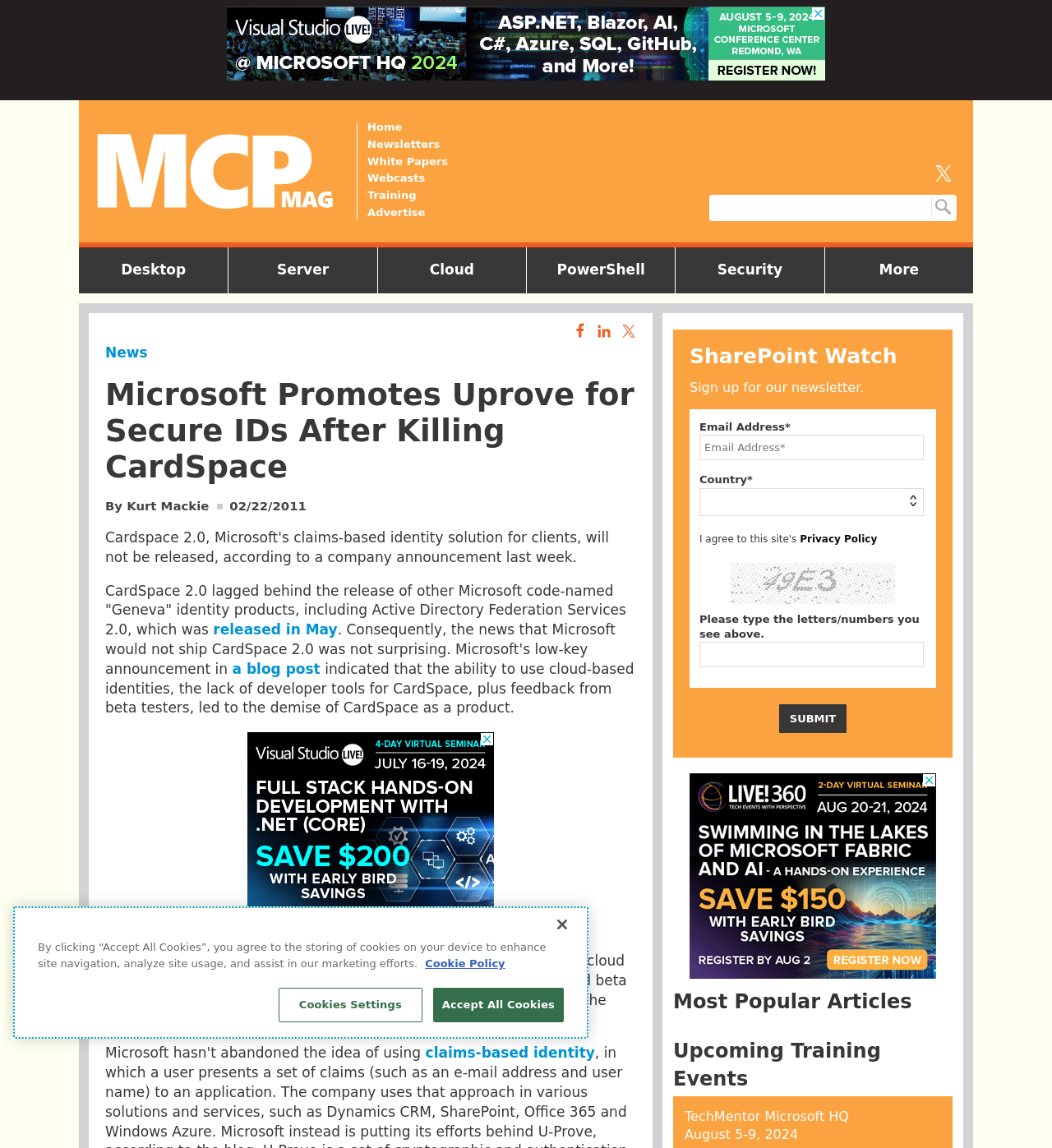Locate the bounding box coordinates of the area to click to fulfill this instruction: "Read the news". The bounding box should be presented as four float numbers between 0 and 1, in the order [left, top, right, bottom].

[0.1, 0.3, 0.14, 0.314]